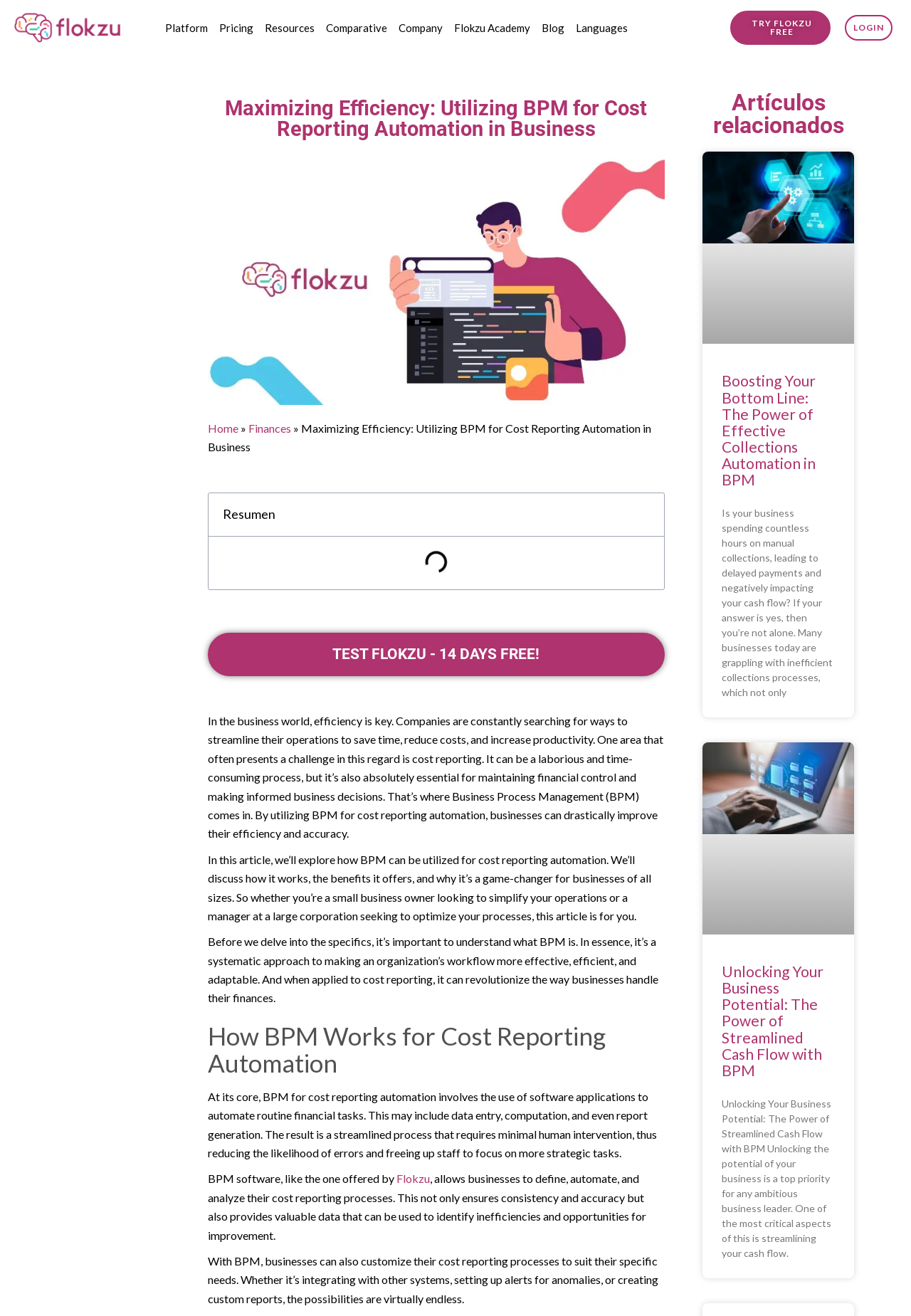What is the relationship between BPM and cash flow?
Answer the question with as much detail as you can, using the image as a reference.

The webpage mentions that BPM can help unlock business potential by streamlining cash flow. This suggests that there is a direct relationship between the use of BPM and the improvement of cash flow in businesses.